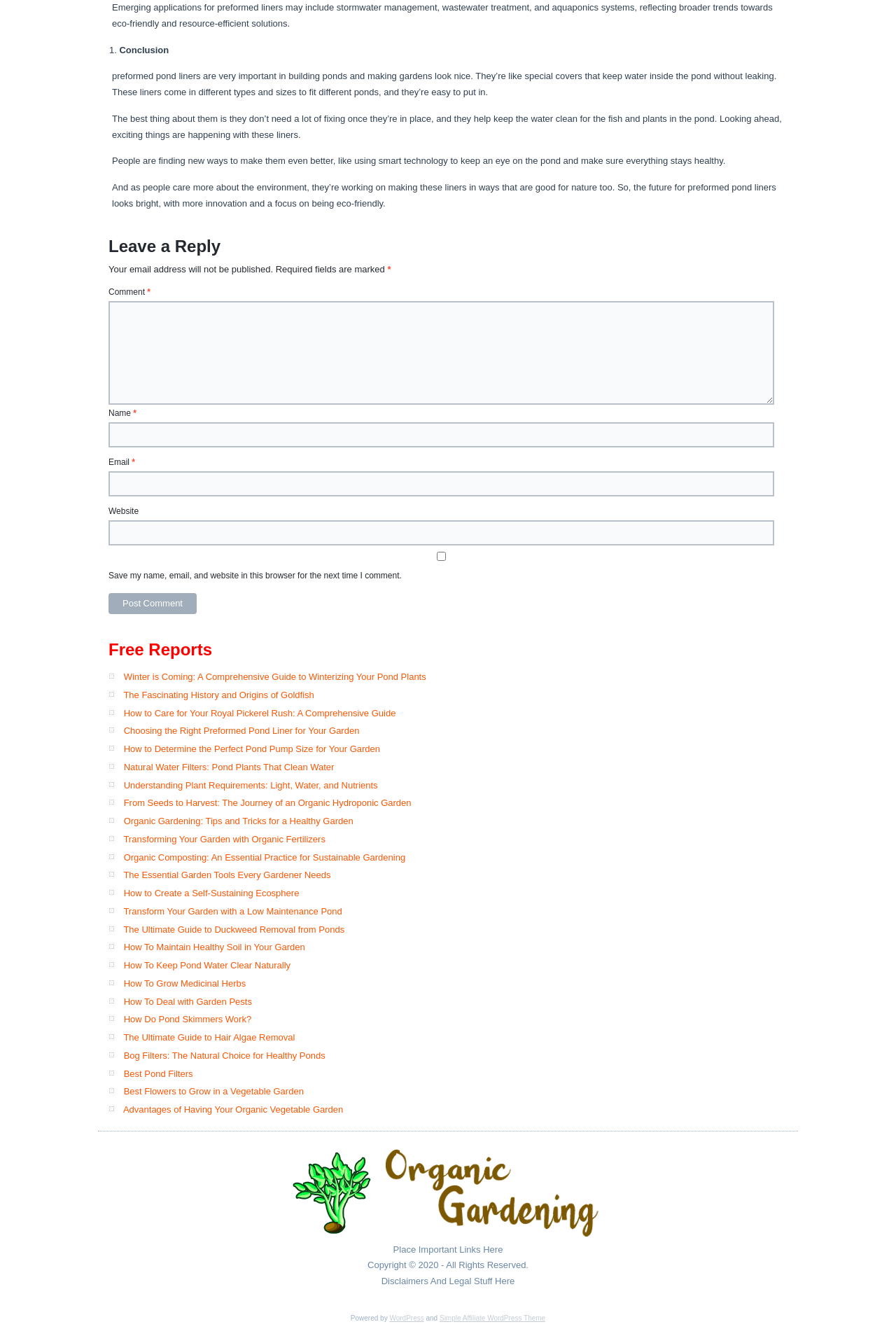Could you locate the bounding box coordinates for the section that should be clicked to accomplish this task: "Enter your name".

[0.121, 0.318, 0.864, 0.337]